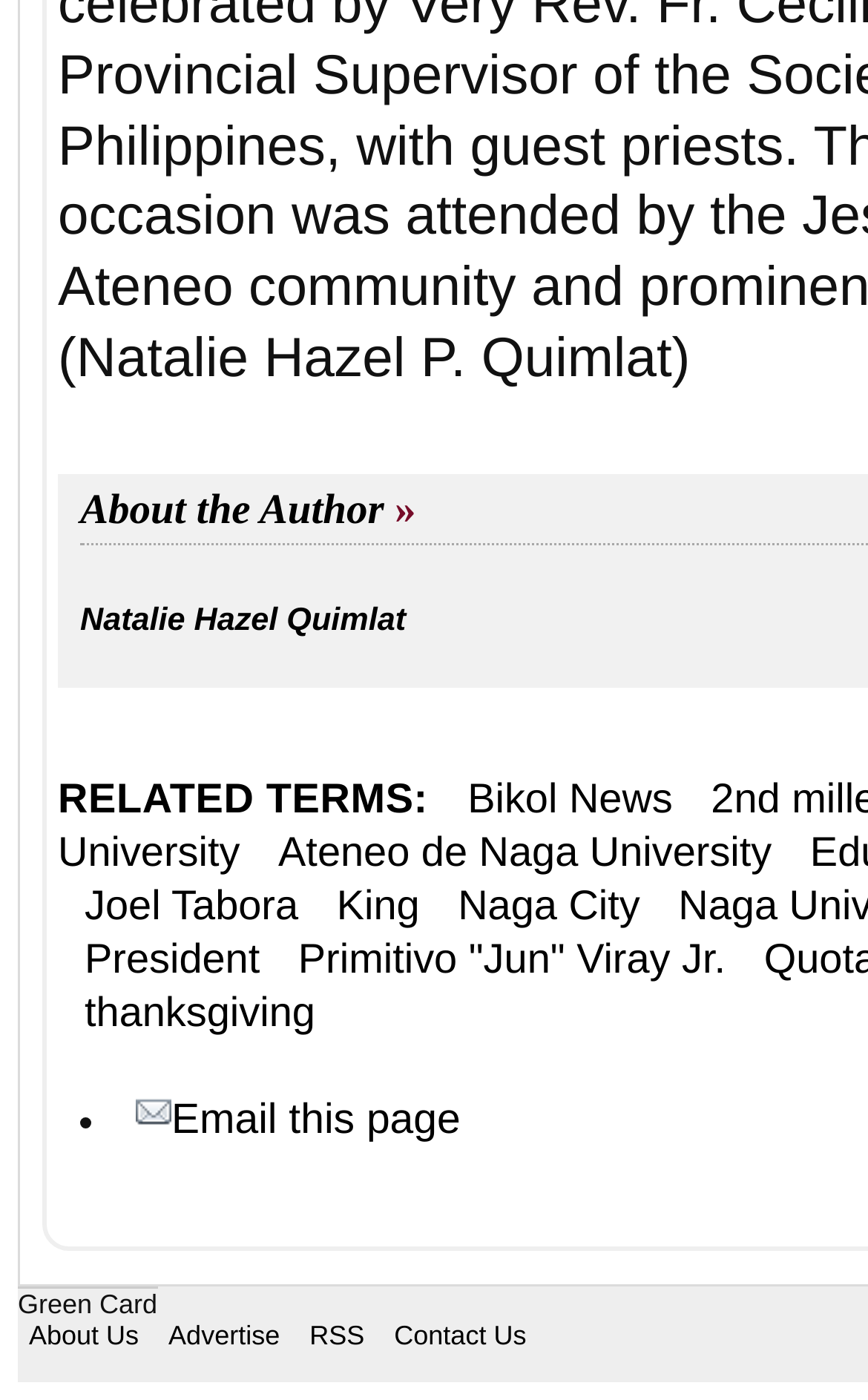Kindly determine the bounding box coordinates of the area that needs to be clicked to fulfill this instruction: "Click on Natalie Hazel Quimlat's profile".

[0.092, 0.431, 0.468, 0.457]